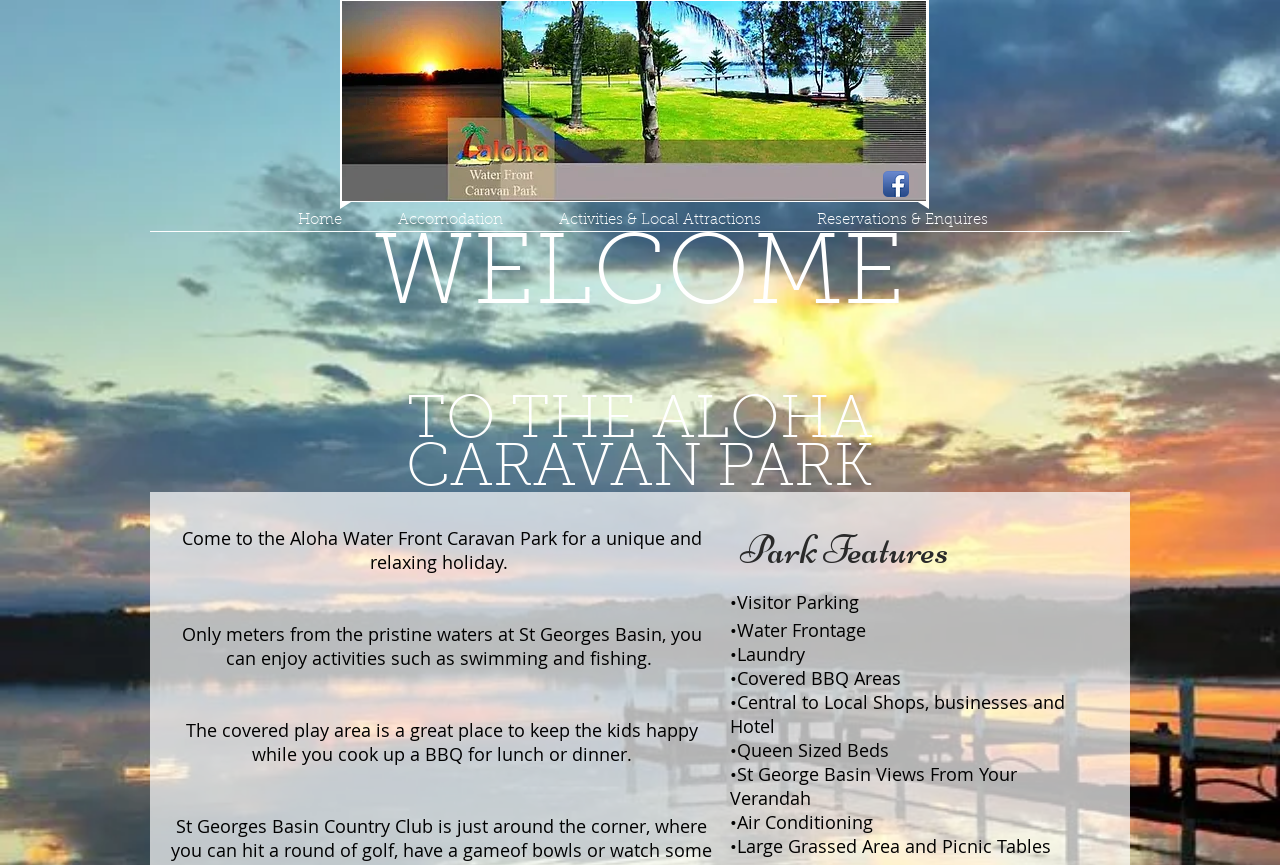Find the bounding box of the UI element described as: "Home". The bounding box coordinates should be given as four float values between 0 and 1, i.e., [left, top, right, bottom].

[0.211, 0.239, 0.289, 0.271]